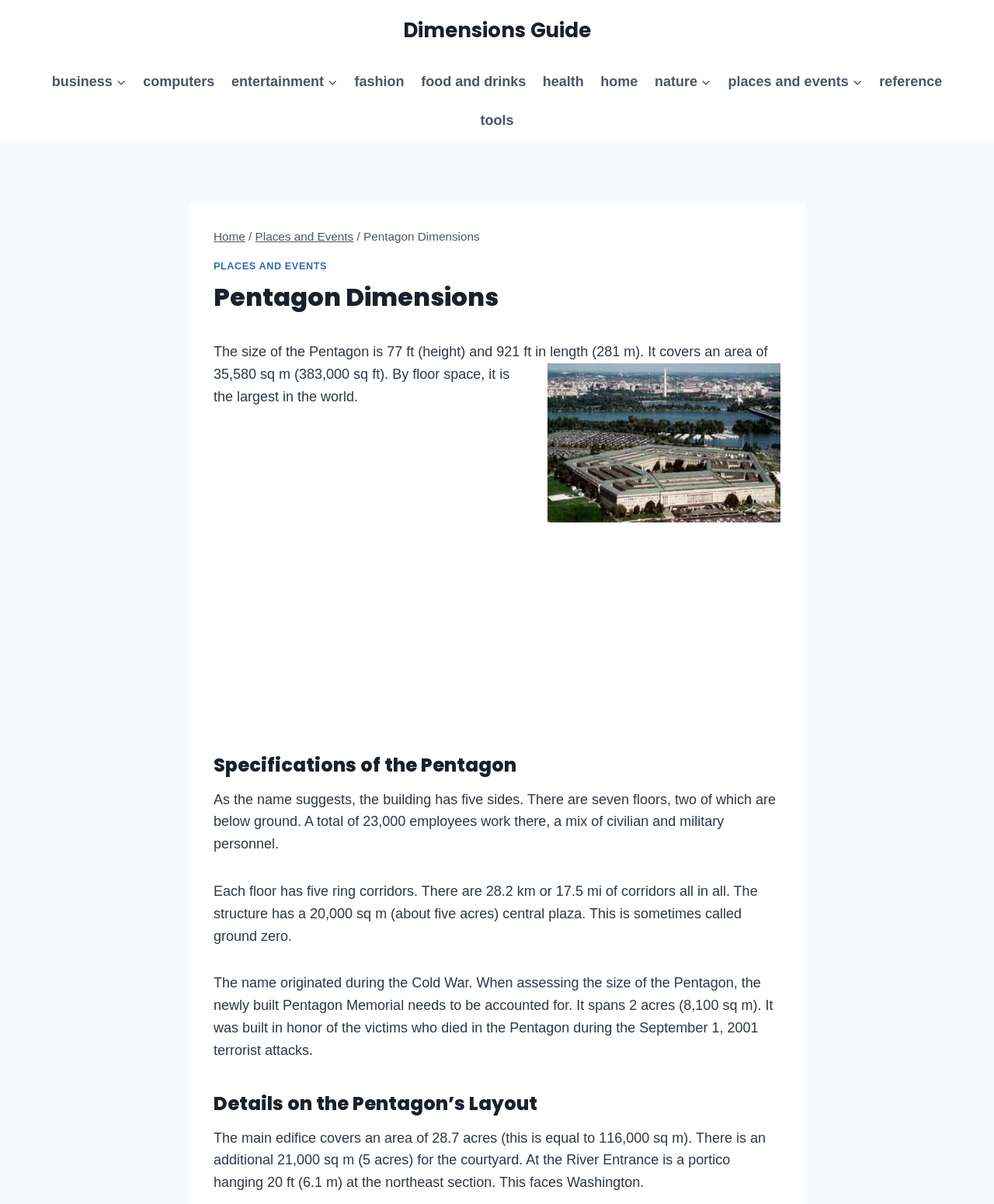Point out the bounding box coordinates of the section to click in order to follow this instruction: "View the 'Pentagon Dimensions' image".

[0.551, 0.302, 0.785, 0.434]